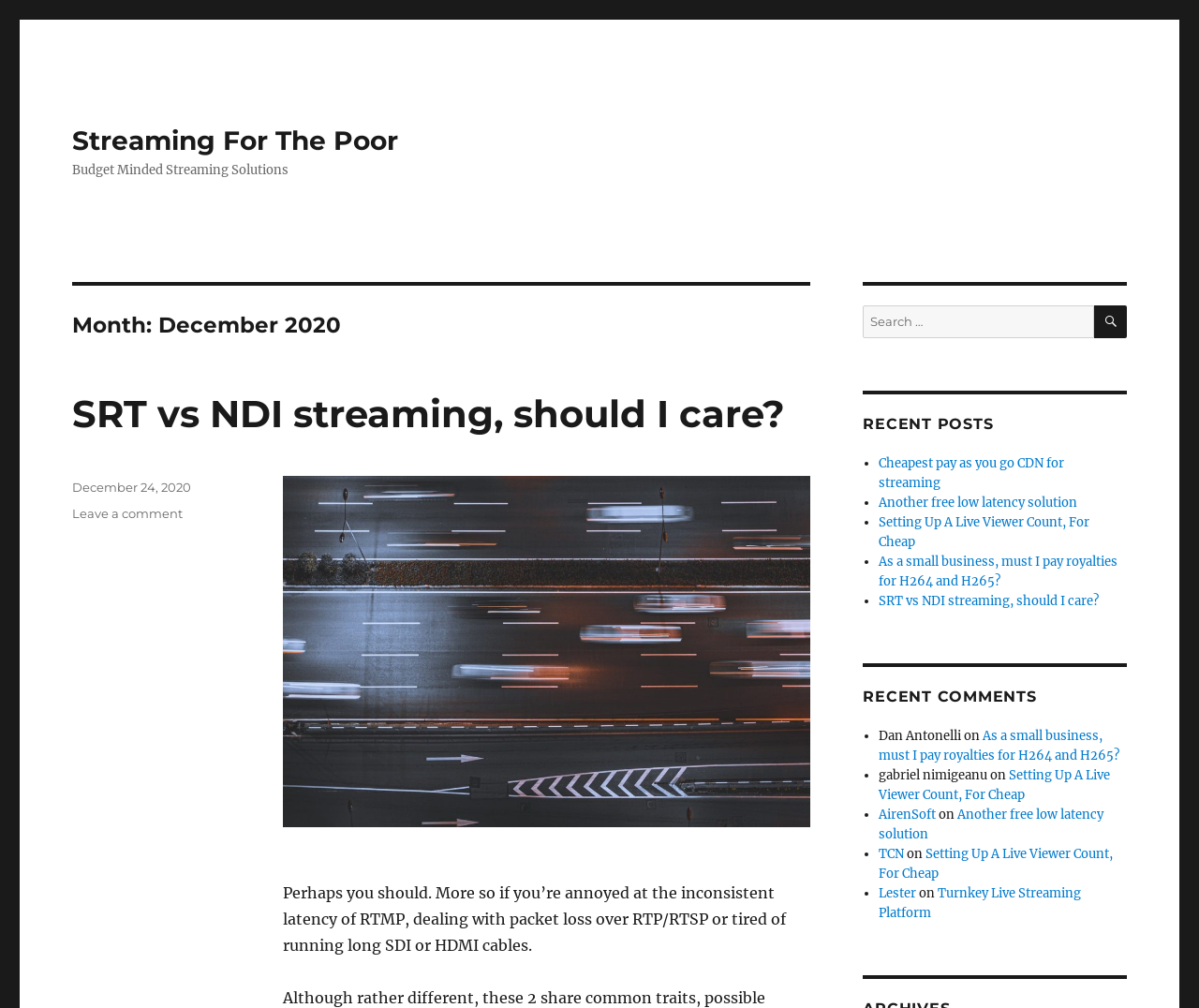Please provide the bounding box coordinates for the element that needs to be clicked to perform the following instruction: "Check the comment from 'Dan Antonelli'". The coordinates should be given as four float numbers between 0 and 1, i.e., [left, top, right, bottom].

[0.733, 0.722, 0.801, 0.738]